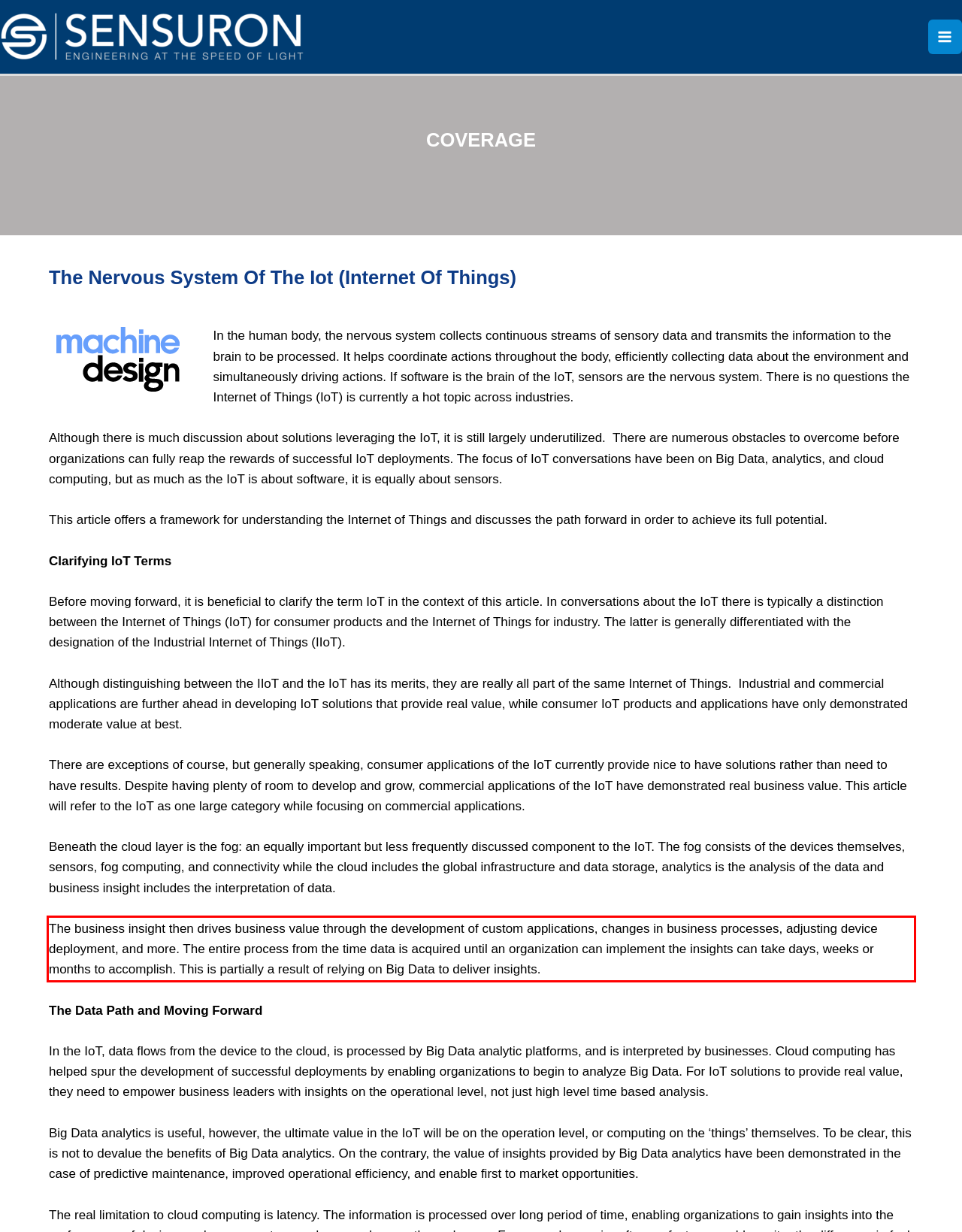Given a webpage screenshot, locate the red bounding box and extract the text content found inside it.

The business insight then drives business value through the development of custom applications, changes in business processes, adjusting device deployment, and more. The entire process from the time data is acquired until an organization can implement the insights can take days, weeks or months to accomplish. This is partially a result of relying on Big Data to deliver insights.